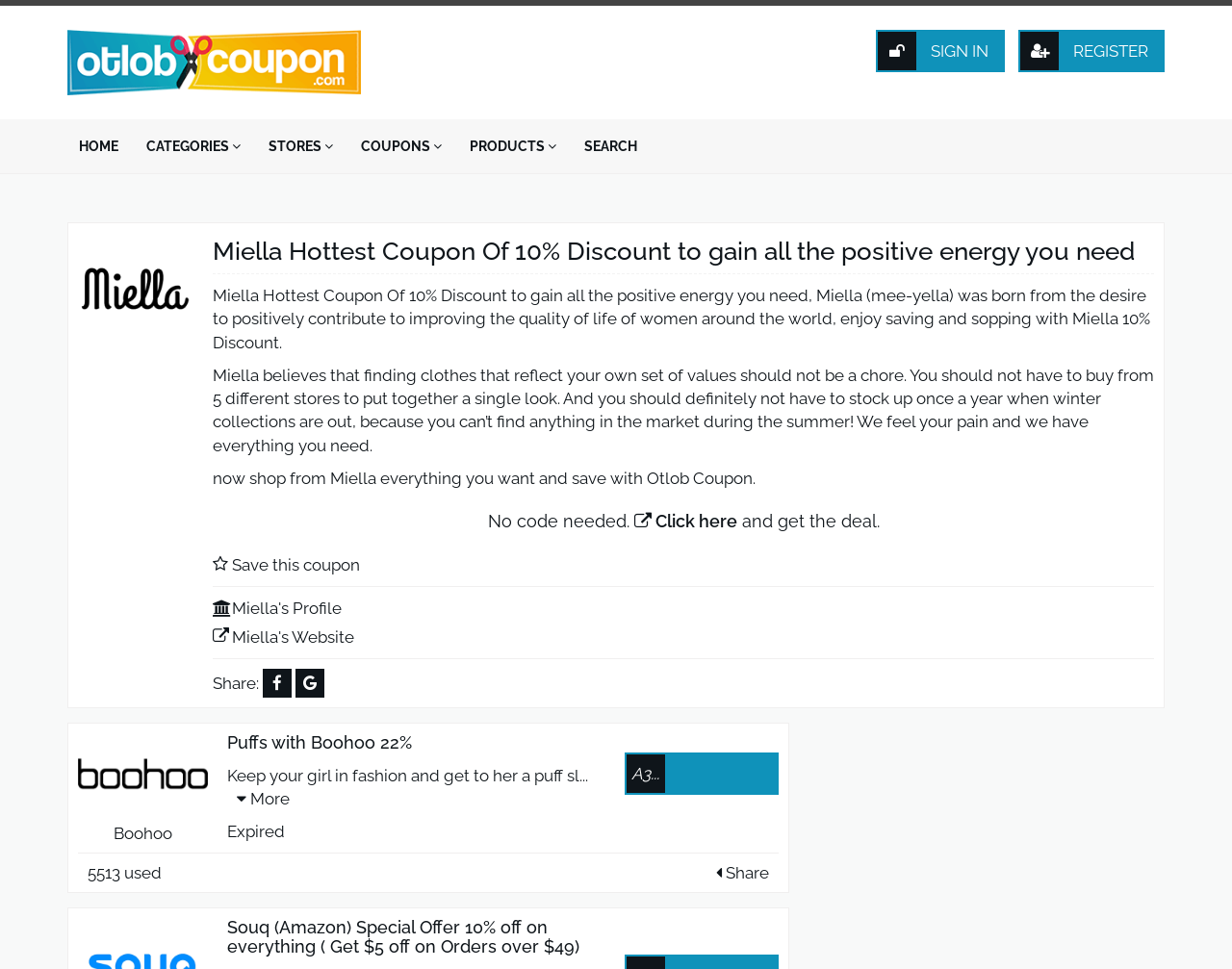Describe the entire webpage, focusing on both content and design.

This webpage is about Miella, a brand that offers a 10% discount on its products. At the top left corner, there is an OtlobCoupon logo, and next to it, there are links to sign in and register. Below these links, there is a navigation menu with options like Home, Categories, Stores, Coupons, Products, and Search.

The main content of the page is a coupon section, which features a Miella coupon code image on the left and a heading that reads "Miella Hottest Coupon Of 10% Discount to gain all the positive energy you need" on the right. Below the heading, there is a paragraph of text that describes Miella's mission and values.

Underneath the paragraph, there are three more sections of text that explain how Miella aims to make shopping easier and more convenient for its customers. The first section mentions that customers can find everything they need in one place, the second section describes the hassle of buying from multiple stores, and the third section invites customers to shop from Miella and save with Otlob Coupon.

To the right of these sections, there is a call-to-action button that says "No code needed" and a link to click and get the deal. Below this, there are links to save the coupon, view Miella's profile, and visit Miella's website.

Further down the page, there is a section that says "Share:" and offers links to share the coupon on social media platforms. Below this, there are two more sections that feature coupons from other brands, Boohoo and Souq (Amazon), with details about the discounts and offers they provide.